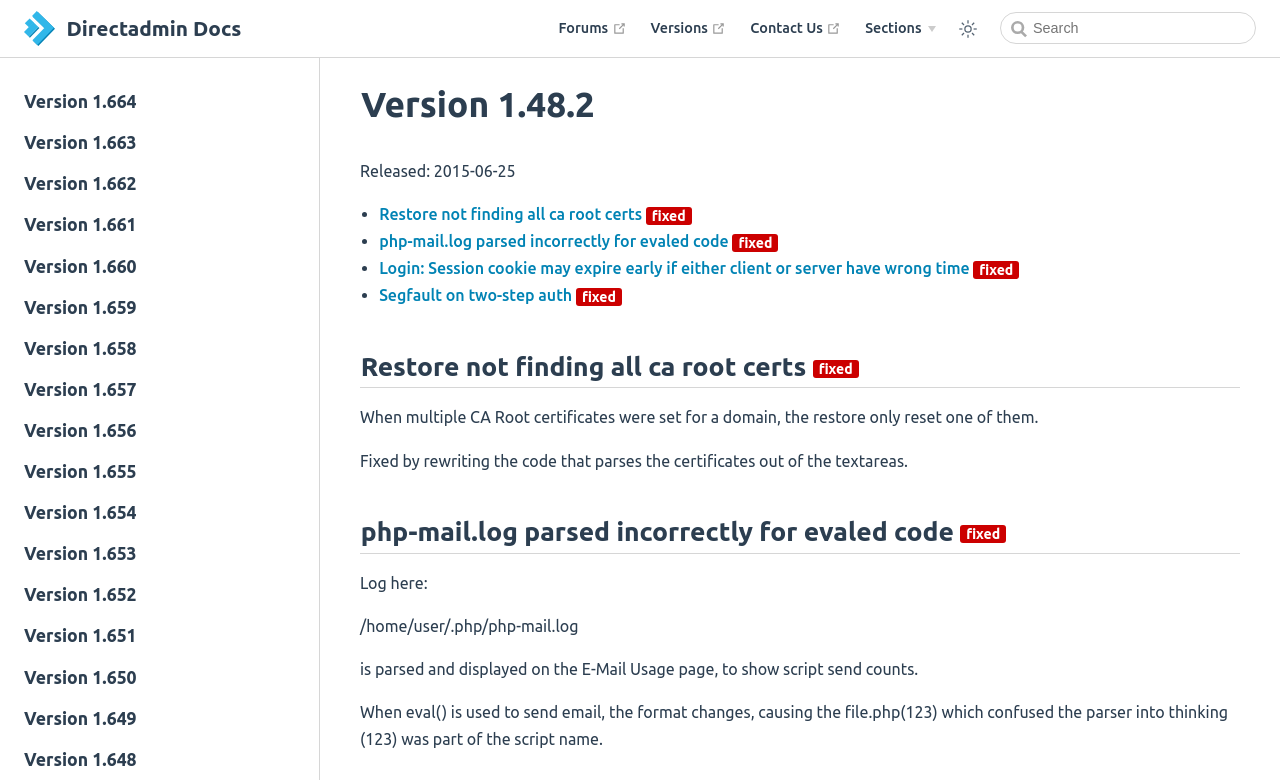What is the purpose of the search box?
Carefully analyze the image and provide a detailed answer to the question.

I found a search box on the webpage, which is likely used to search the knowledge base for specific topics or keywords.